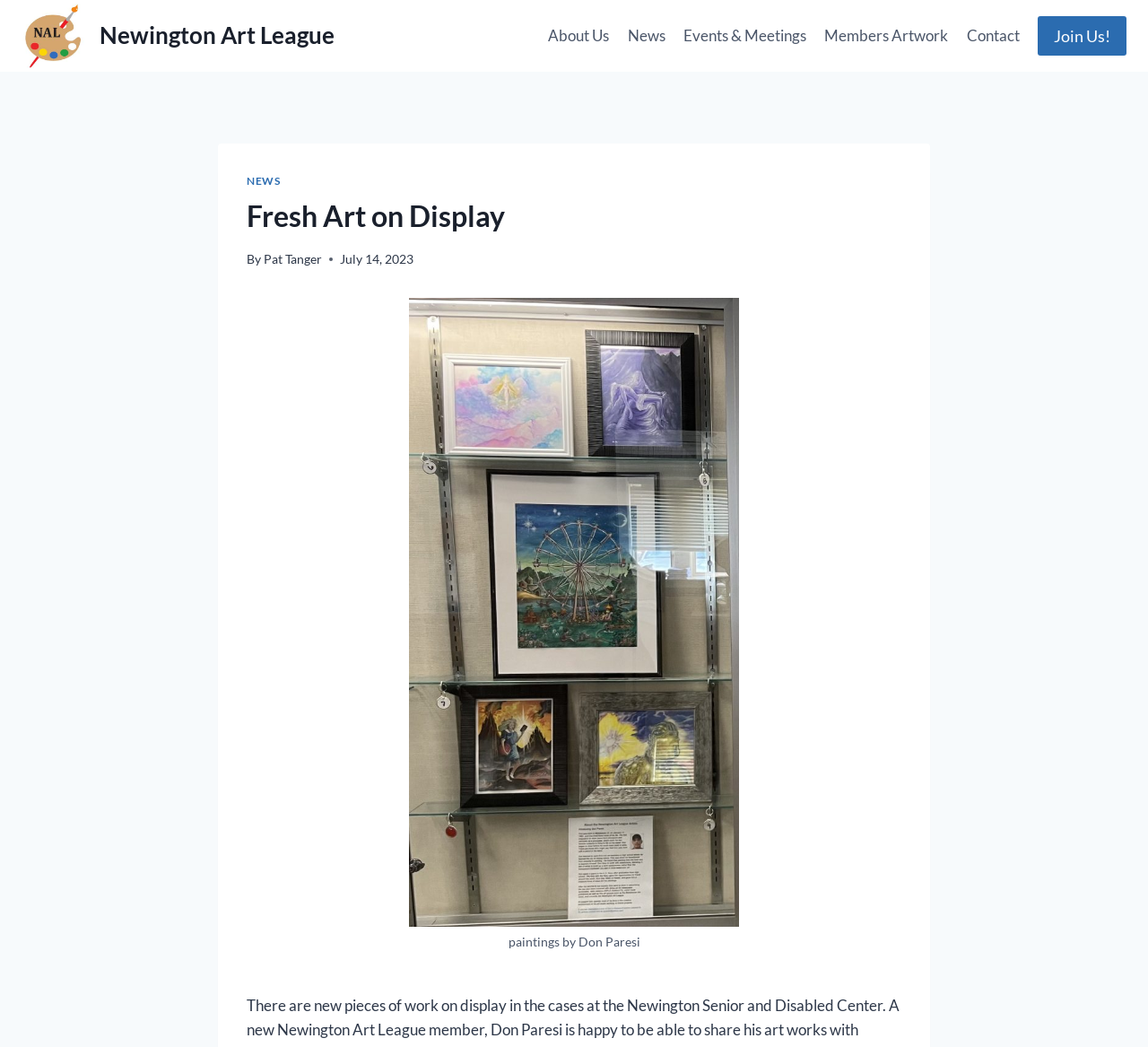Can you specify the bounding box coordinates of the area that needs to be clicked to fulfill the following instruction: "Visit the page of Shakugan no Shana"?

None